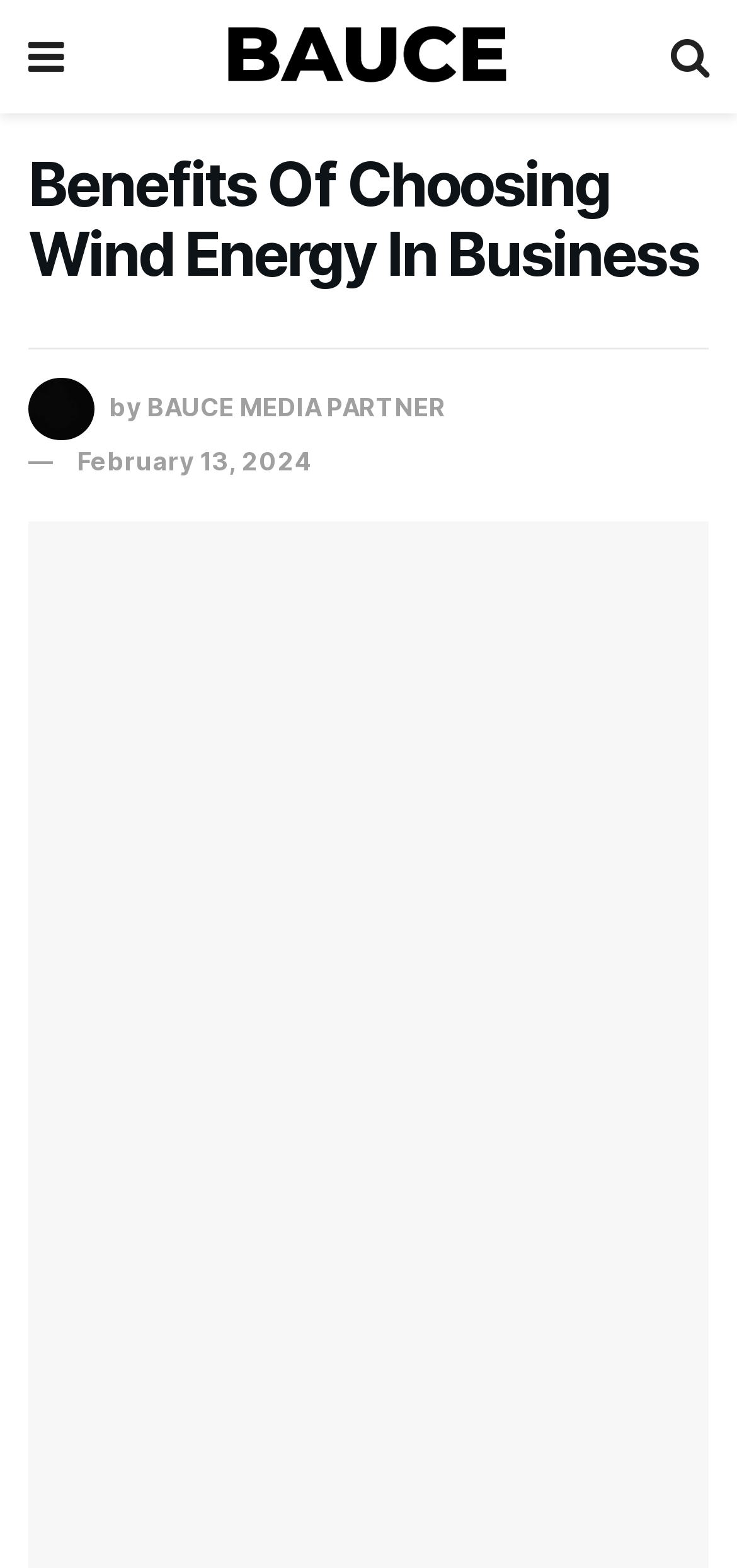Bounding box coordinates must be specified in the format (top-left x, top-left y, bottom-right x, bottom-right y). All values should be floating point numbers between 0 and 1. What are the bounding box coordinates of the UI element described as: alt="BAUCE"

[0.295, 0.012, 0.703, 0.06]